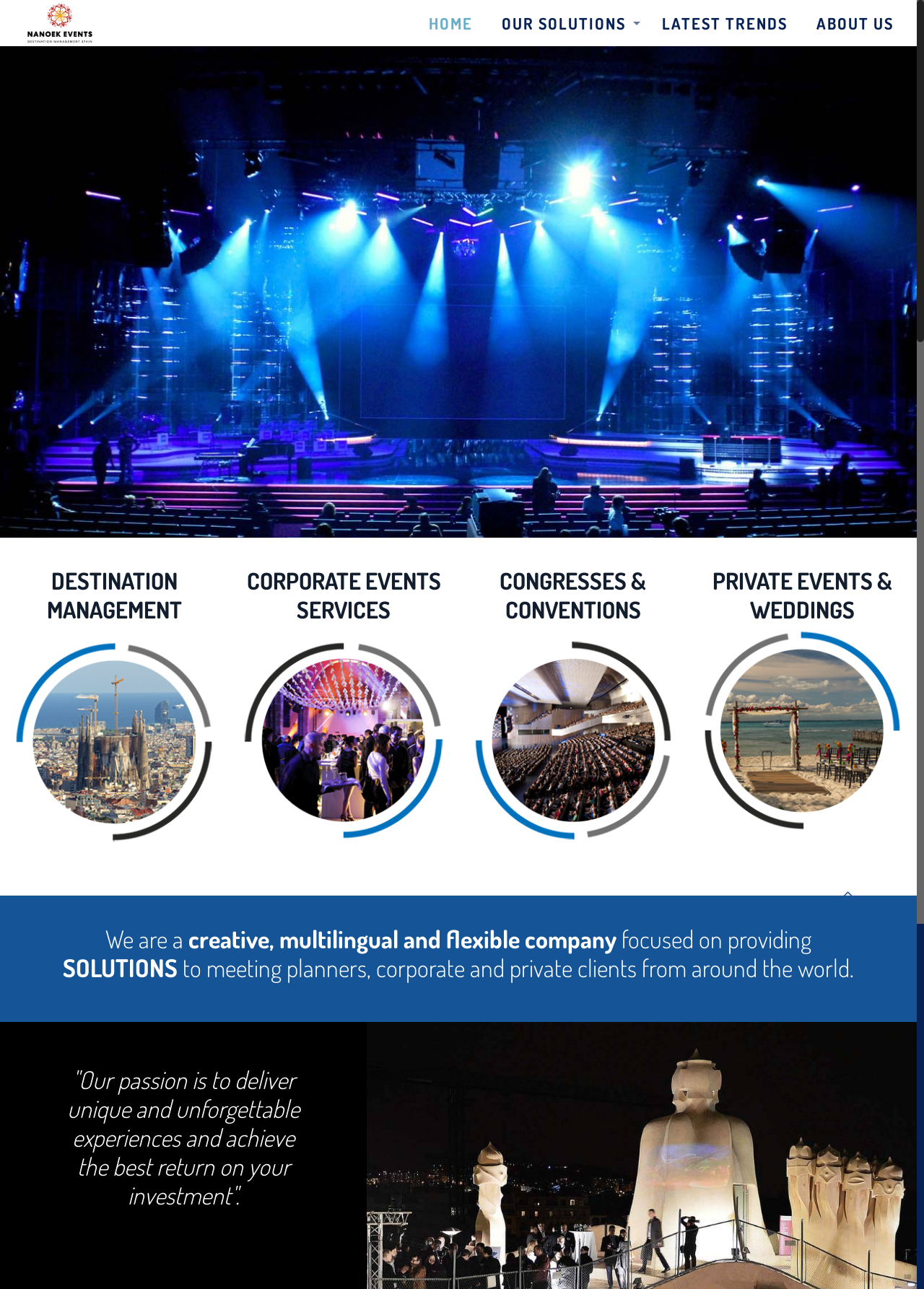Please identify the bounding box coordinates of the element on the webpage that should be clicked to follow this instruction: "Read about PRIVATE EVENTS & WEDDINGS". The bounding box coordinates should be given as four float numbers between 0 and 1, formatted as [left, top, right, bottom].

[0.754, 0.44, 0.982, 0.652]